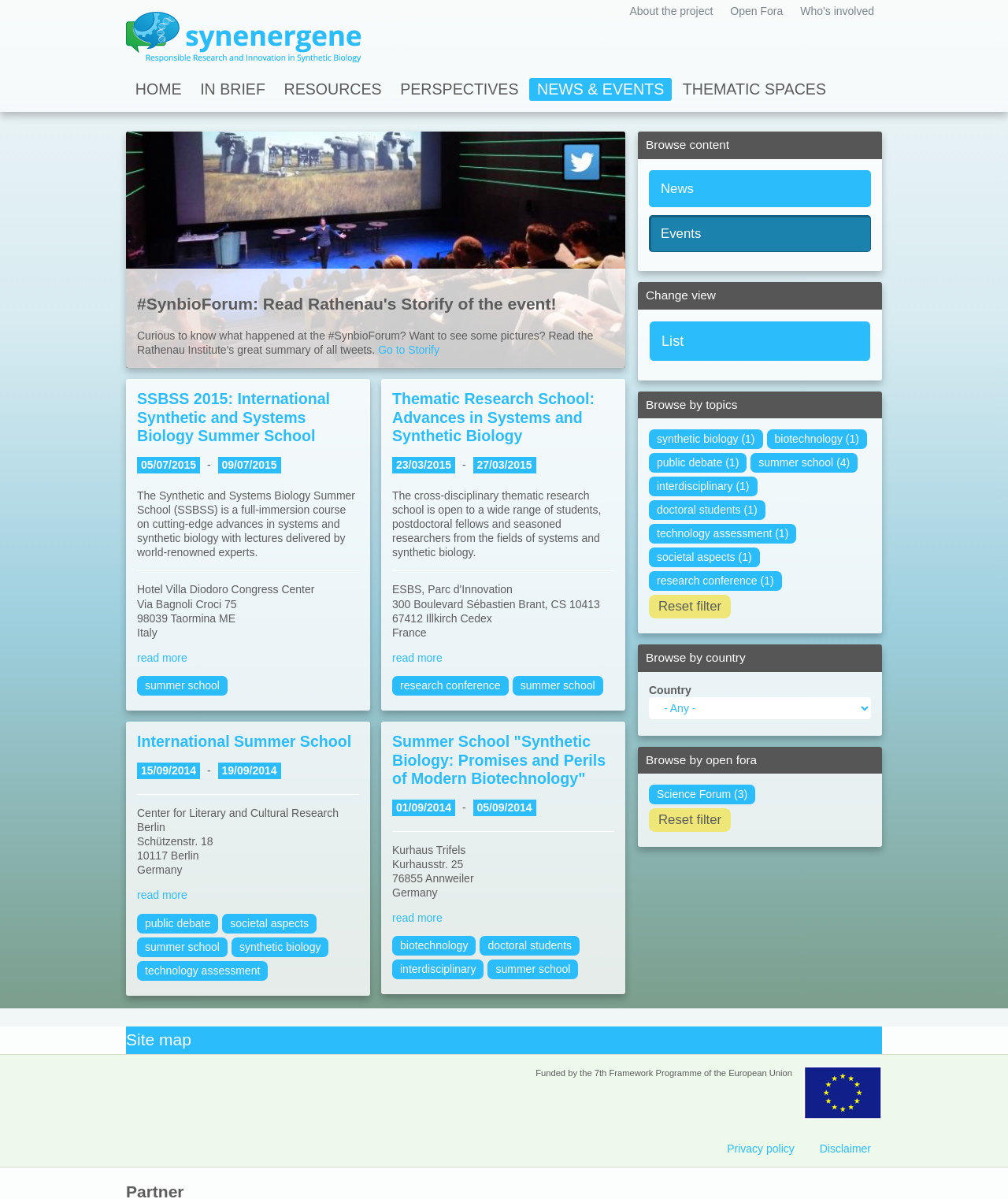Summarize the webpage in an elaborate manner.

The webpage is about Synenergene, a European FP7 project focused on responsible research and innovation in synthetic biology. At the top, there is a navigation menu with links to "Home", "About the project", "Open Fora", and "Who's involved". Below this, there is a main content area with several sections.

On the left side, there is a menu with links to "HOME", "IN BRIEF", "RESOURCES", "PERSPECTIVES", "NEWS & EVENTS", and "THEMATIC SPACES". Below this menu, there is a section with headings "Browse content", "Change view", "Browse by topics", "Browse by country", and "Browse by open fora". Each of these headings has links to related topics, countries, or open fora.

In the main content area, there are several event listings, each with a title, date range, location, and a brief description. The events include the Synthetic and Systems Biology Summer School (SSBSS) 2015, the Thematic Research School: Advances in Systems and Synthetic Biology, and the International Summer School. Each event listing has a "read more" link and some have additional links to related topics, such as "summer school" or "research conference".

There is also an image on the page, which appears to be a logo or a graphic related to the project. Additionally, there are several links to "Previous" and "Next" pages, suggesting that there are more event listings or content available.